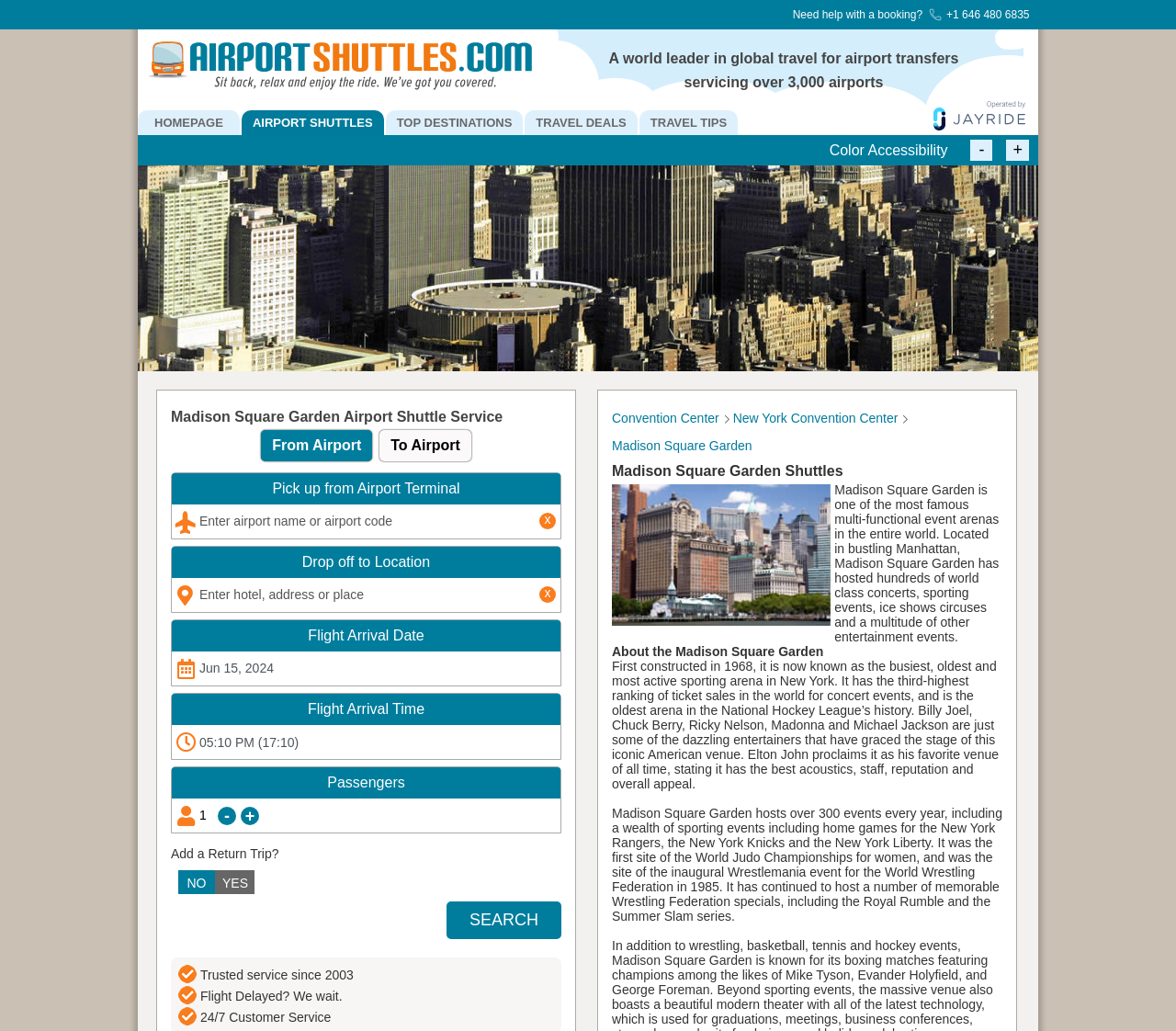Determine the bounding box coordinates of the region that needs to be clicked to achieve the task: "Call for help with a booking".

[0.79, 0.008, 0.875, 0.02]